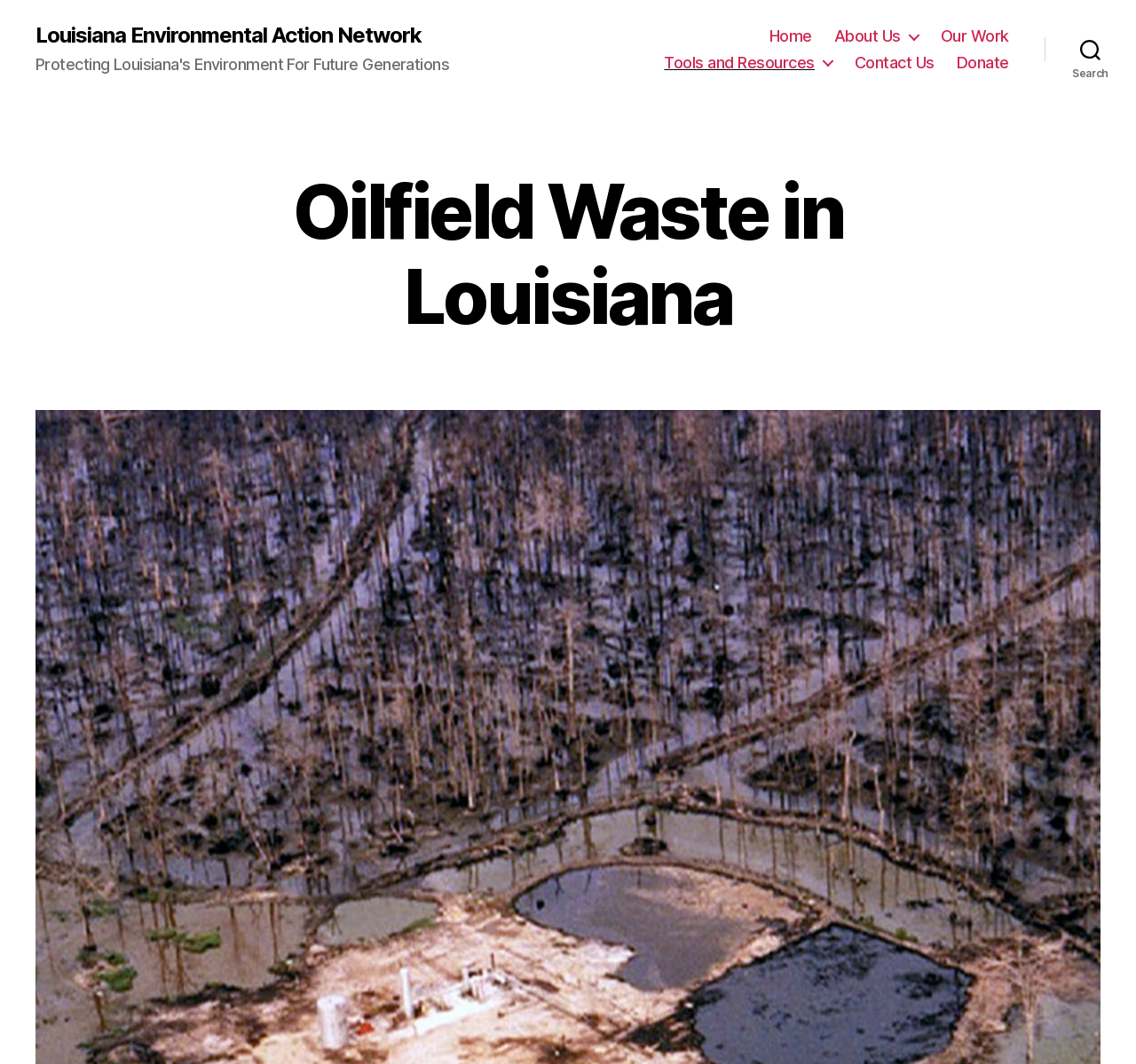Use one word or a short phrase to answer the question provided: 
What is the name of the organization?

Louisiana Environmental Action Network